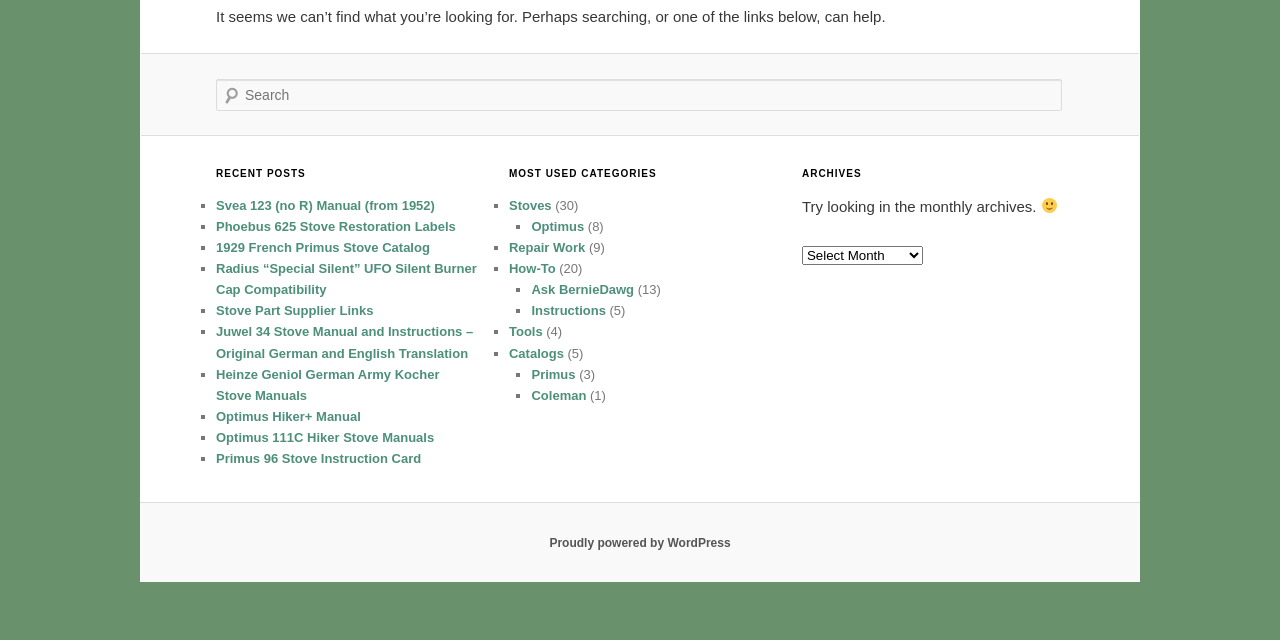Based on the element description "parent_node: Search name="s" placeholder="Search"", predict the bounding box coordinates of the UI element.

[0.169, 0.123, 0.829, 0.173]